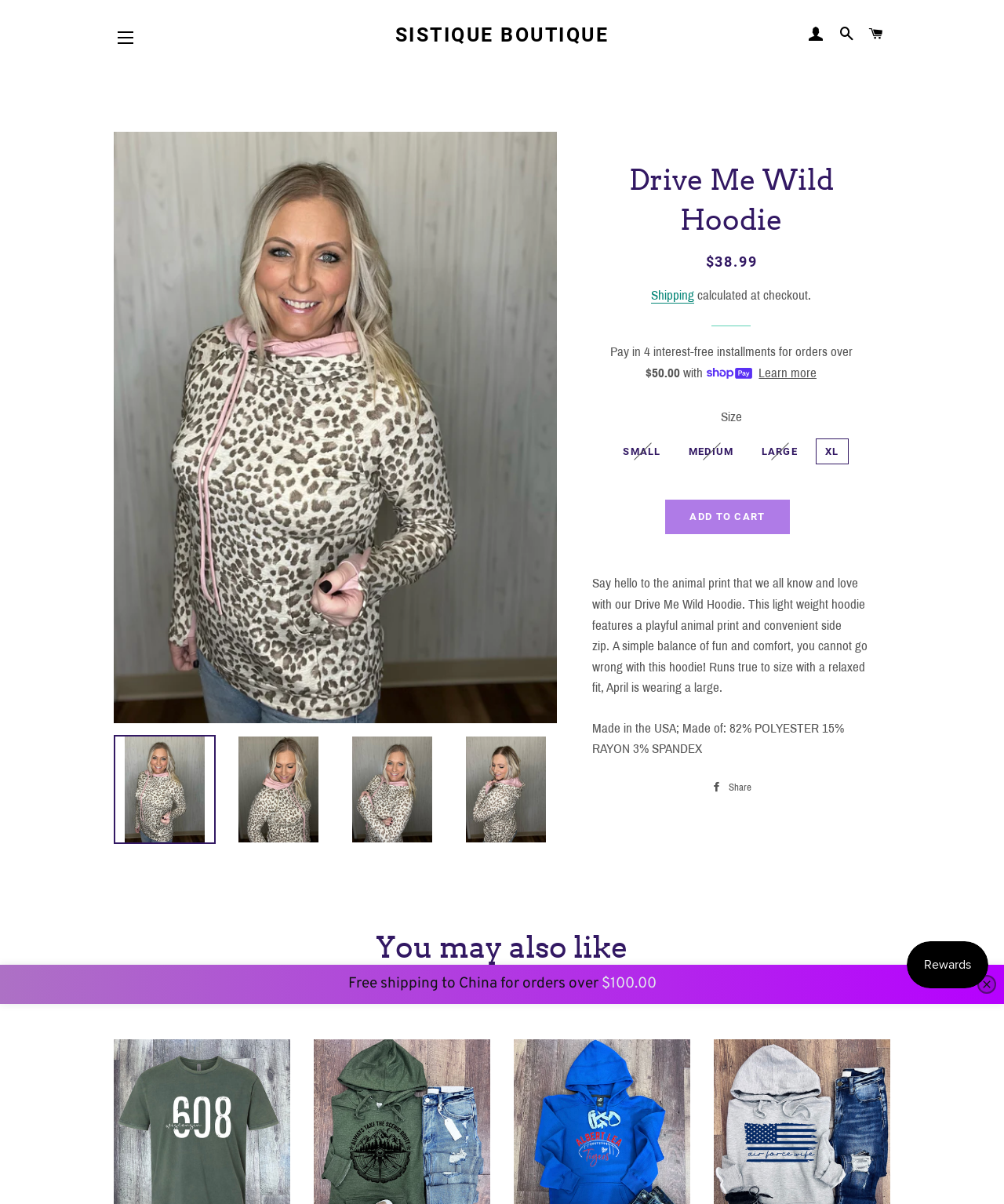Identify and generate the primary title of the webpage.

Drive Me Wild Hoodie